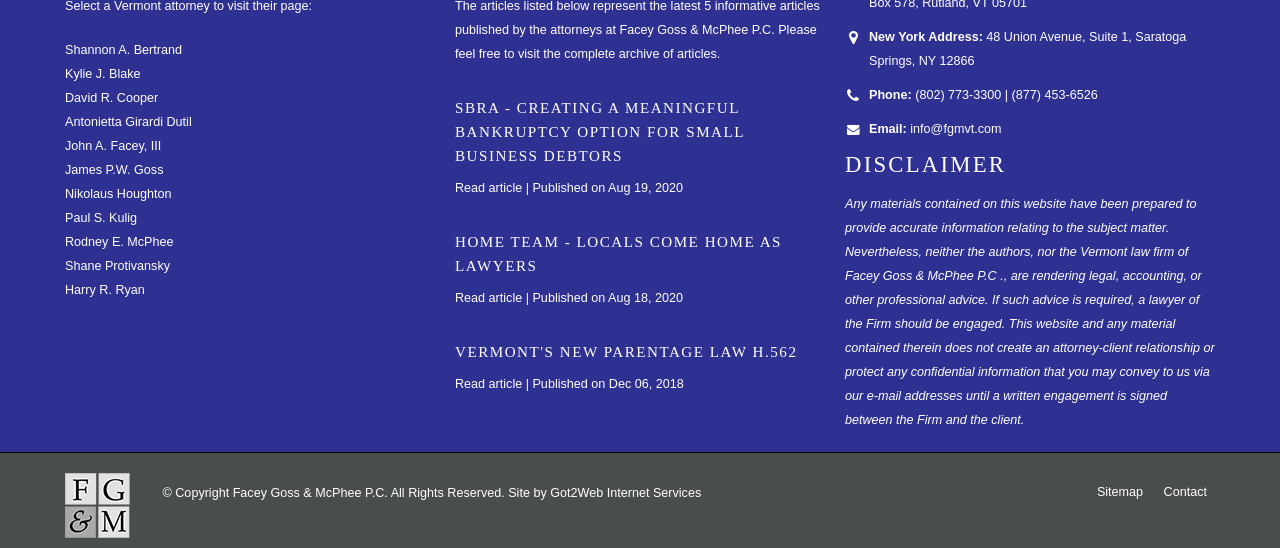Provide the bounding box coordinates of the area you need to click to execute the following instruction: "Read the disclaimer of the website".

[0.66, 0.359, 0.949, 0.779]